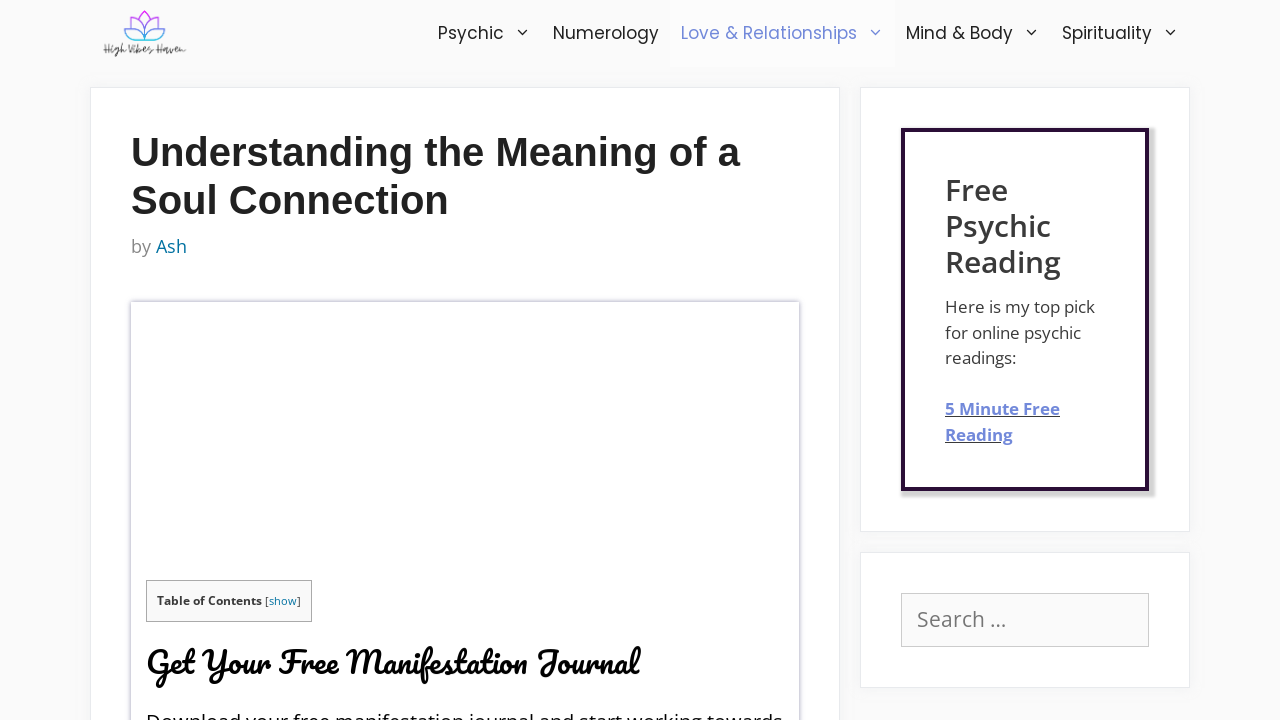What is the offer in the complementary section?
Please describe in detail the information shown in the image to answer the question.

In the complementary section, there is a heading 'Free Psychic Reading' and a link '5 Minute Free Reading', indicating that the offer is a free psychic reading.